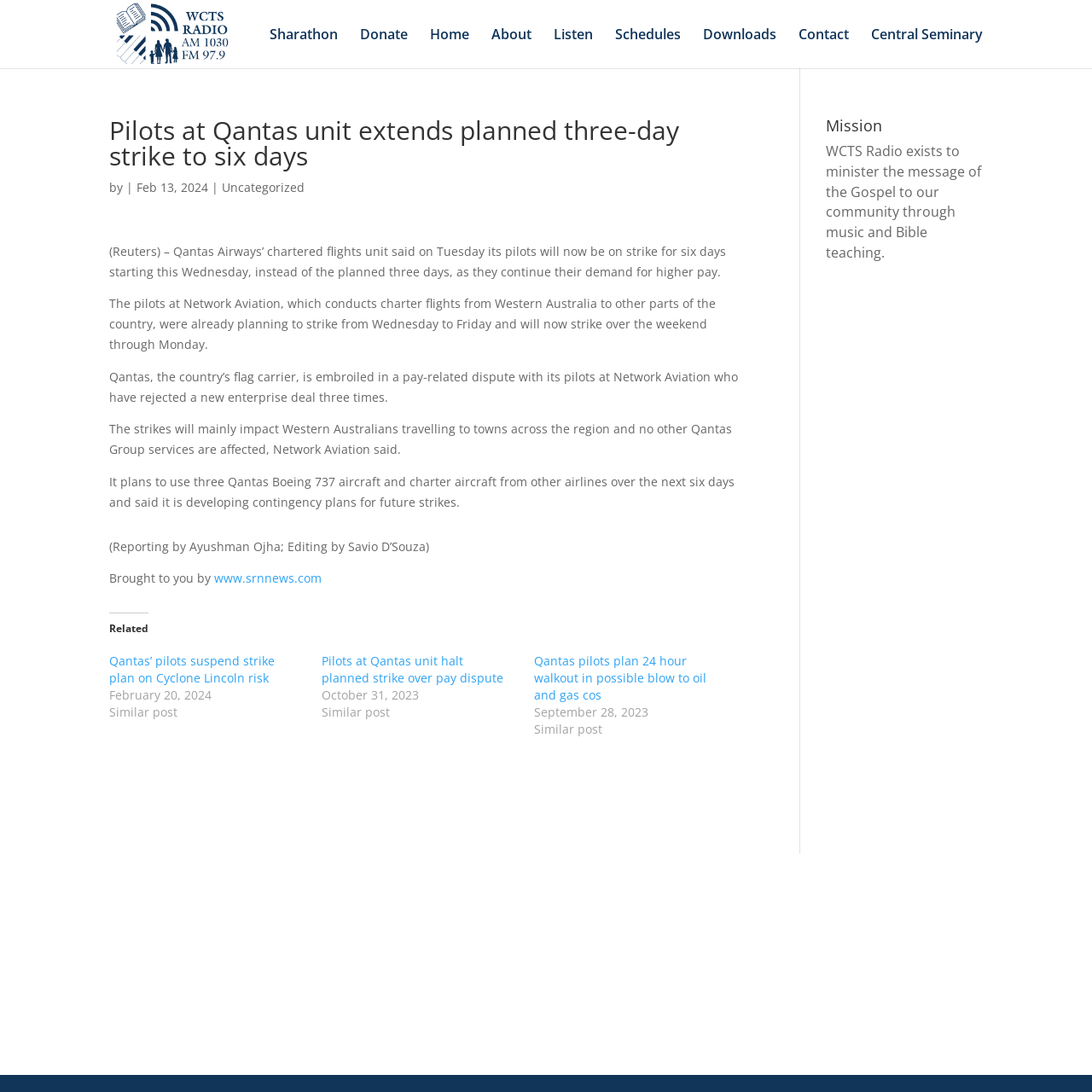What is the name of the radio station mentioned on the webpage?
Based on the content of the image, thoroughly explain and answer the question.

The webpage has a heading 'Mission' that mentions 'WCTS Radio exists to minister the message of the Gospel to our community through music and Bible teaching.'